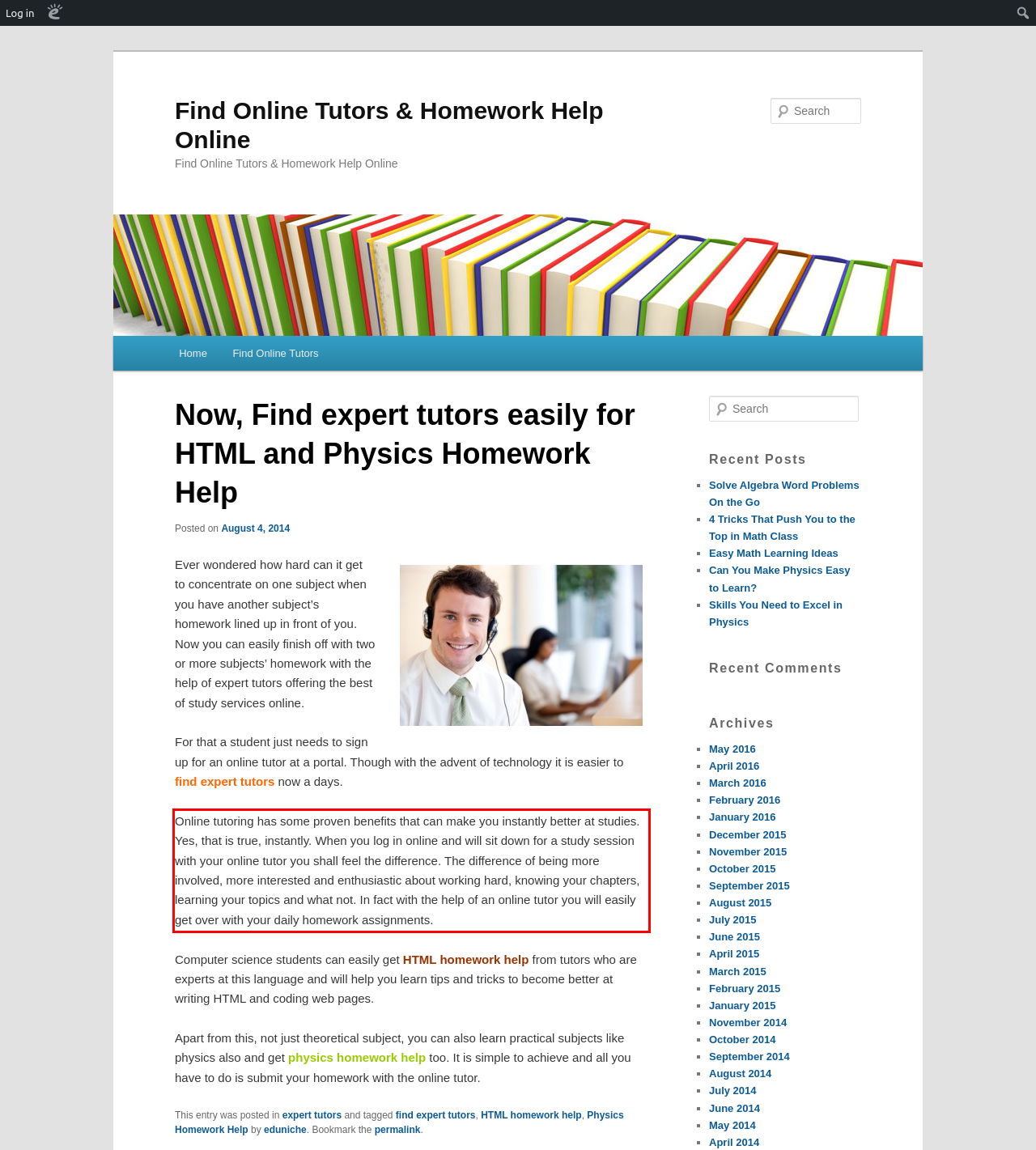Please examine the webpage screenshot containing a red bounding box and use OCR to recognize and output the text inside the red bounding box.

Online tutoring has some proven benefits that can make you instantly better at studies. Yes, that is true, instantly. When you log in online and will sit down for a study session with your online tutor you shall feel the difference. The difference of being more involved, more interested and enthusiastic about working hard, knowing your chapters, learning your topics and what not. In fact with the help of an online tutor you will easily get over with your daily homework assignments.